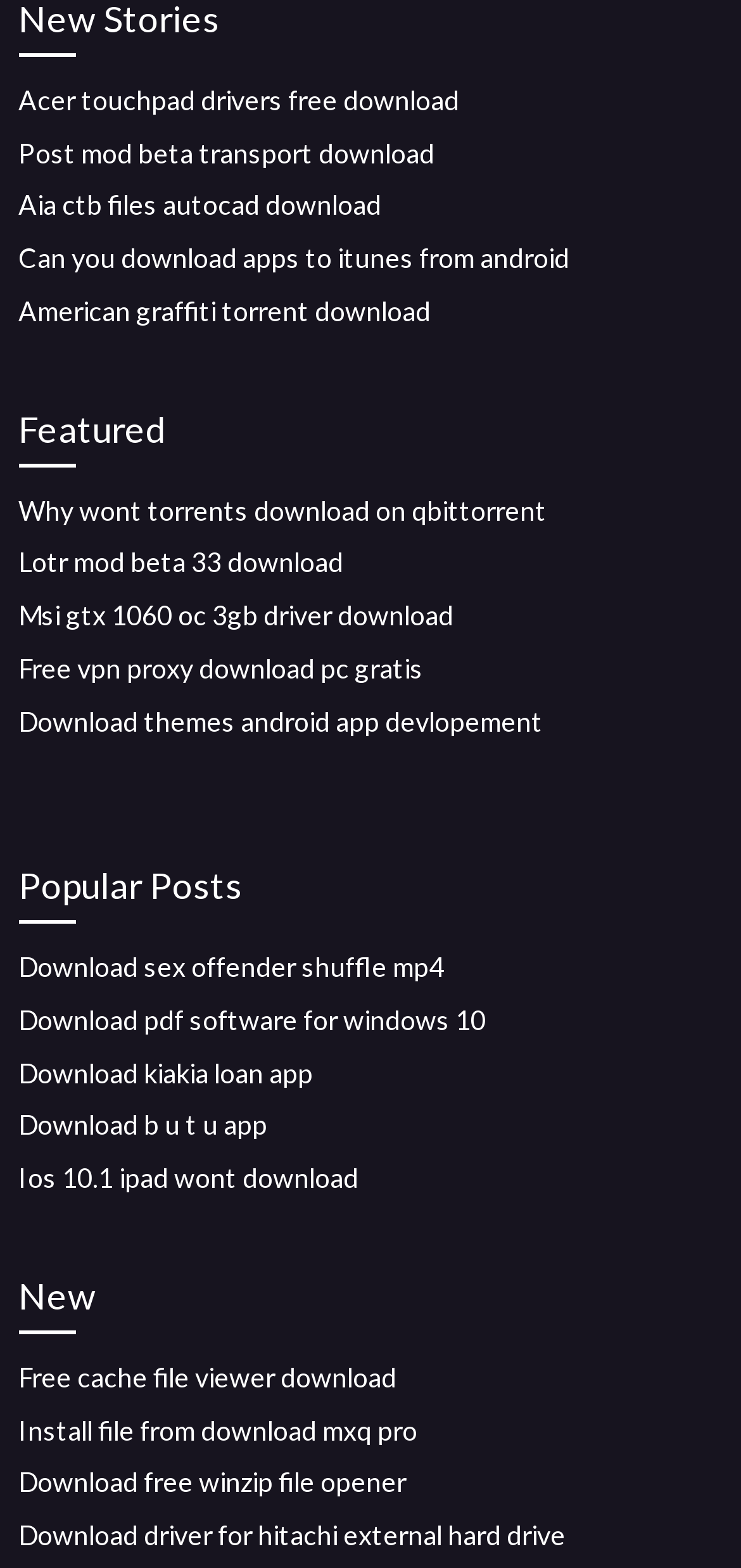Find the UI element described as: "Preferably Vimeo" and predict its bounding box coordinates. Ensure the coordinates are four float numbers between 0 and 1, [left, top, right, bottom].

None